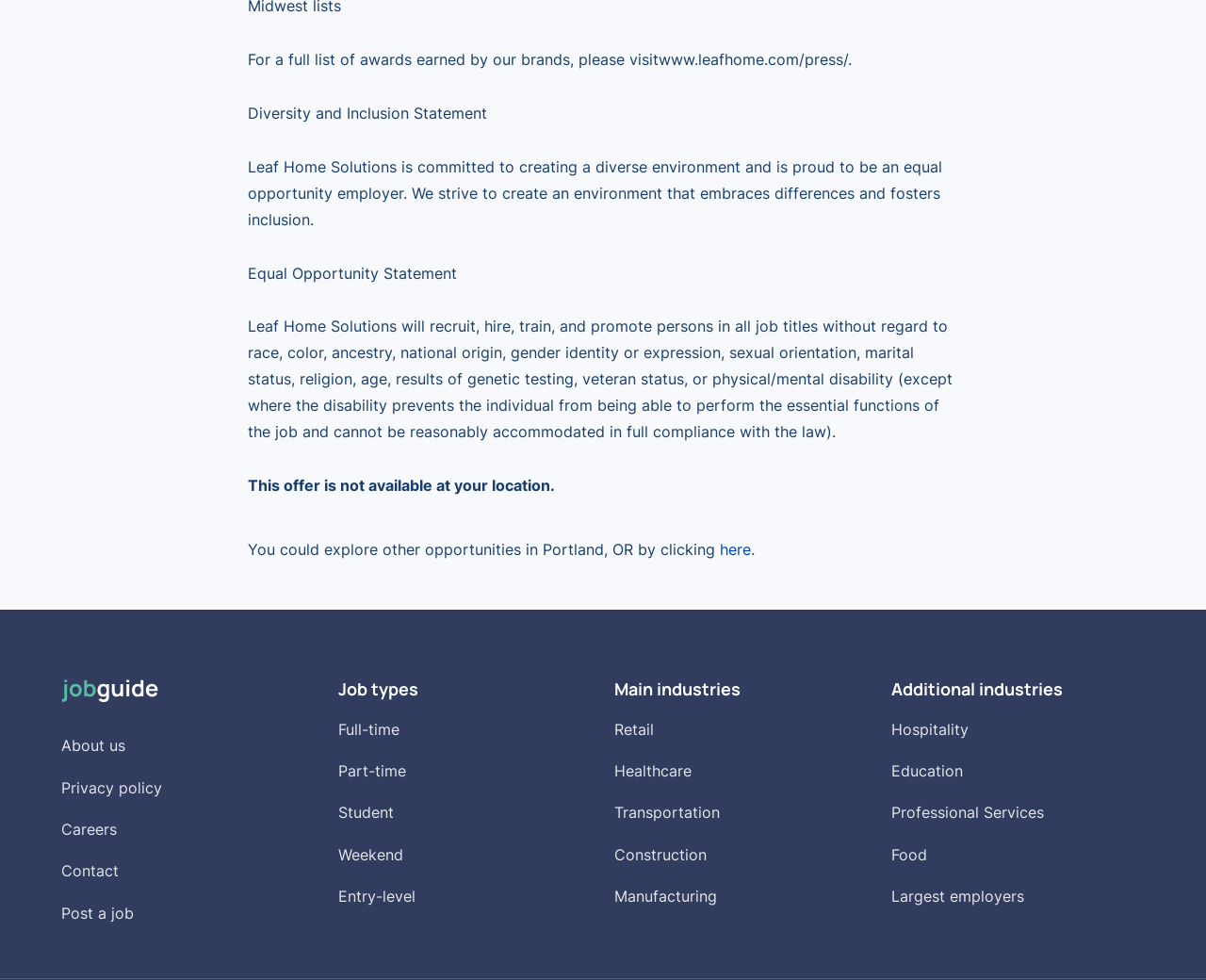Please determine the bounding box coordinates of the element's region to click for the following instruction: "View Job Guide".

[0.051, 0.694, 0.131, 0.714]